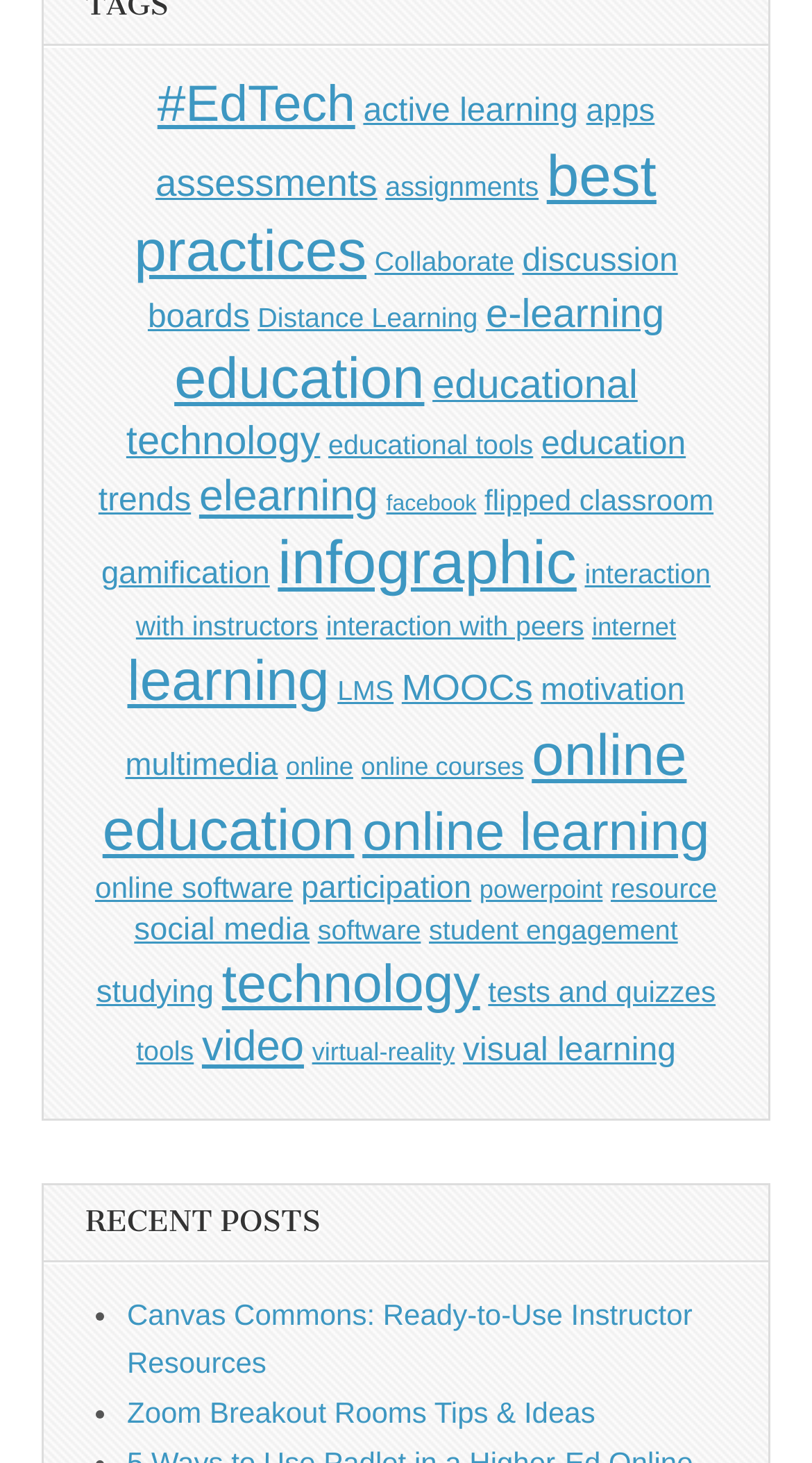Identify the bounding box coordinates necessary to click and complete the given instruction: "Learn about educational technology".

[0.155, 0.25, 0.785, 0.318]